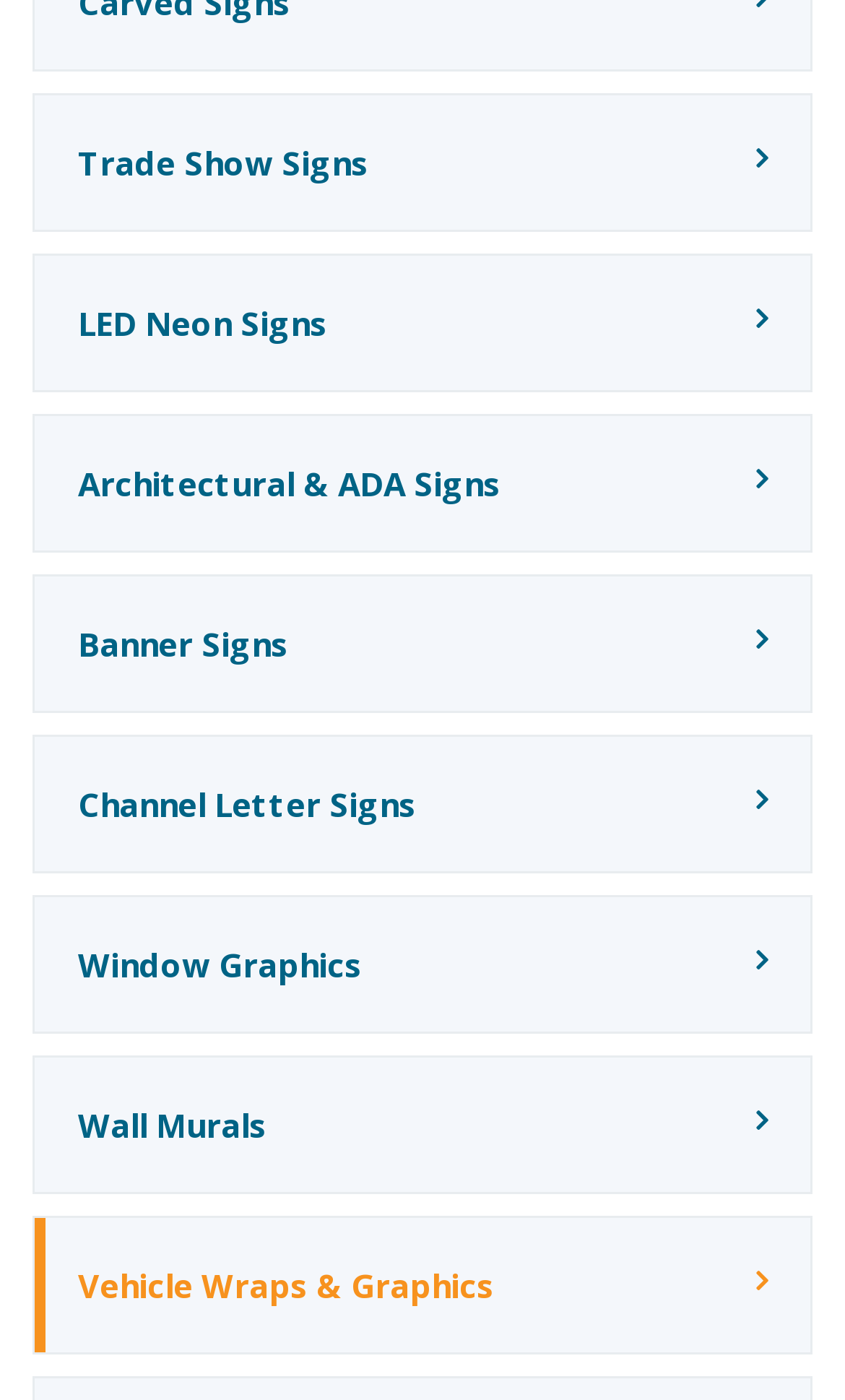Please provide the bounding box coordinates for the element that needs to be clicked to perform the following instruction: "Check out Banner Signs". The coordinates should be given as four float numbers between 0 and 1, i.e., [left, top, right, bottom].

[0.038, 0.41, 0.962, 0.509]